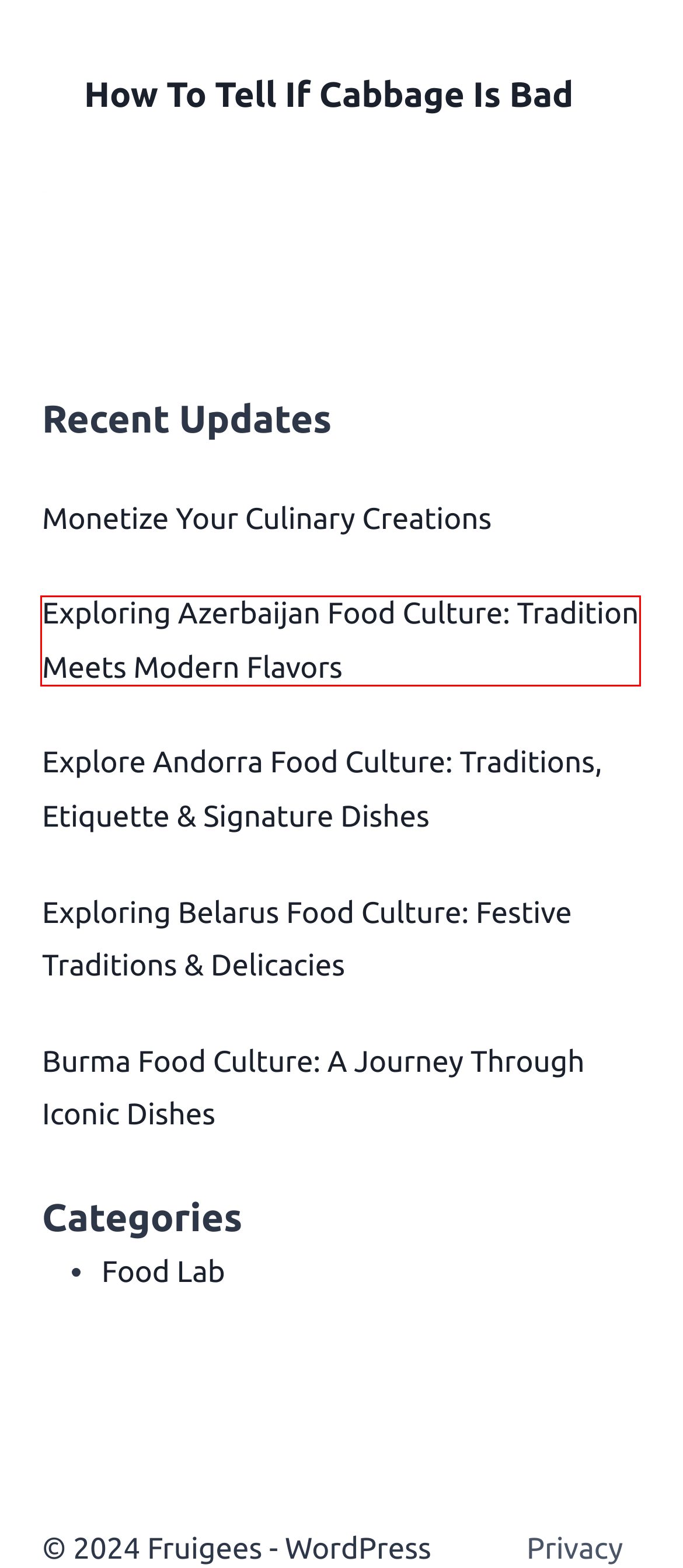You are provided a screenshot of a webpage featuring a red bounding box around a UI element. Choose the webpage description that most accurately represents the new webpage after clicking the element within the red bounding box. Here are the candidates:
A. Burma Food Culture: A Journey Through Iconic Dishes - Fruigees
B. What Is Pub Cheese? - Fruigees
C. Monetize Your Culinary Creations - Fruigees
D. How Much Water is In Watermelon? Health Benefits of Watermelon
E. Explore Andorra Food Culture: Traditions, Etiquette & Signature Dishes - Fruigees
F. Exploring Belarus Food Culture: Festive Traditions & Delicacies - Fruigees
G. List of 10 Delicious Stalk Vegetables - Fruigees
H. Exploring Azerbaijan Food Culture: Tradition Meets Modern Flavors - Fruigees

H